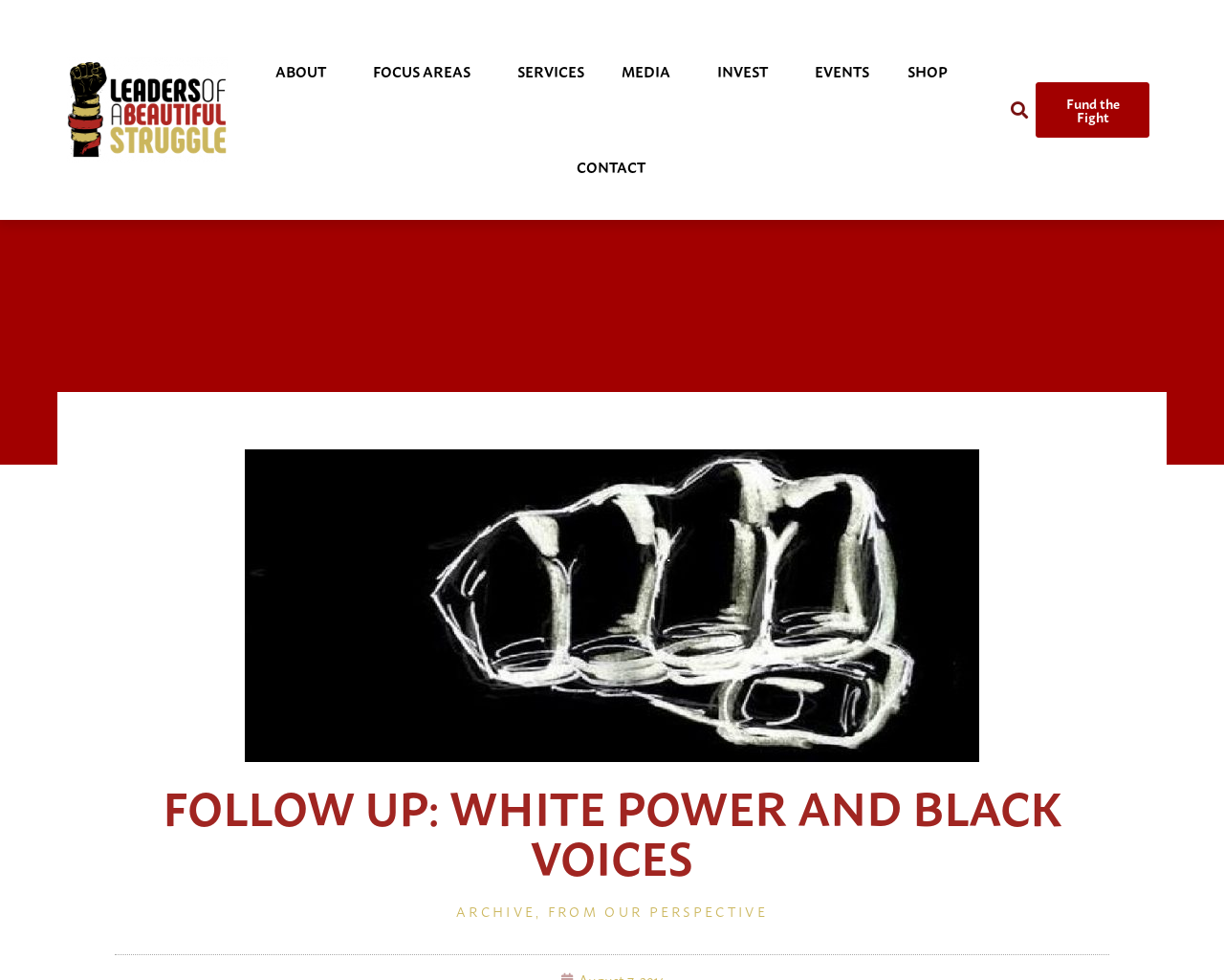Identify the bounding box coordinates of the element that should be clicked to fulfill this task: "read FROM OUR PERSPECTIVE". The coordinates should be provided as four float numbers between 0 and 1, i.e., [left, top, right, bottom].

[0.448, 0.918, 0.627, 0.941]